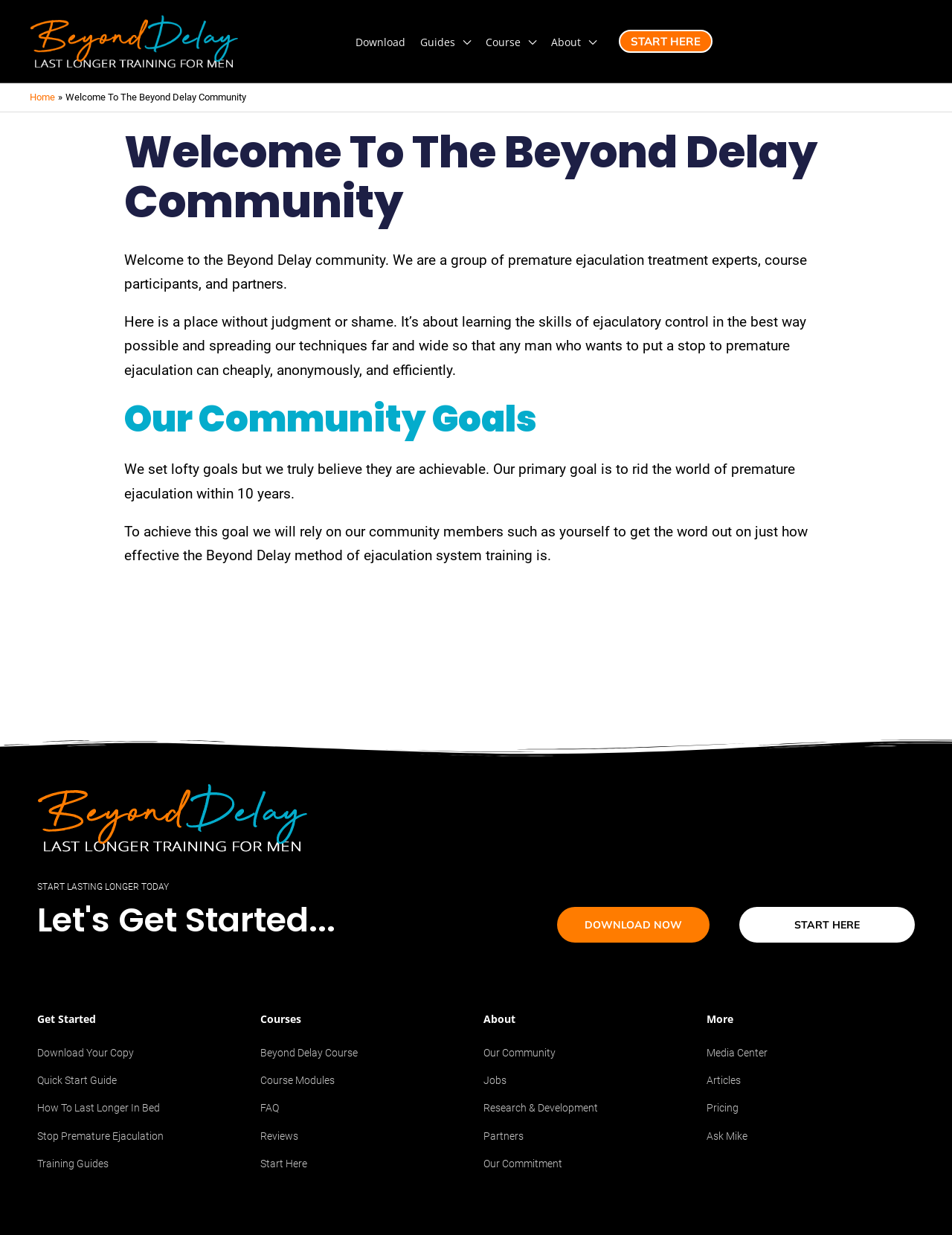Extract the bounding box coordinates for the UI element described by the text: "Download Your Copy". The coordinates should be in the form of [left, top, right, bottom] with values between 0 and 1.

[0.039, 0.843, 0.258, 0.862]